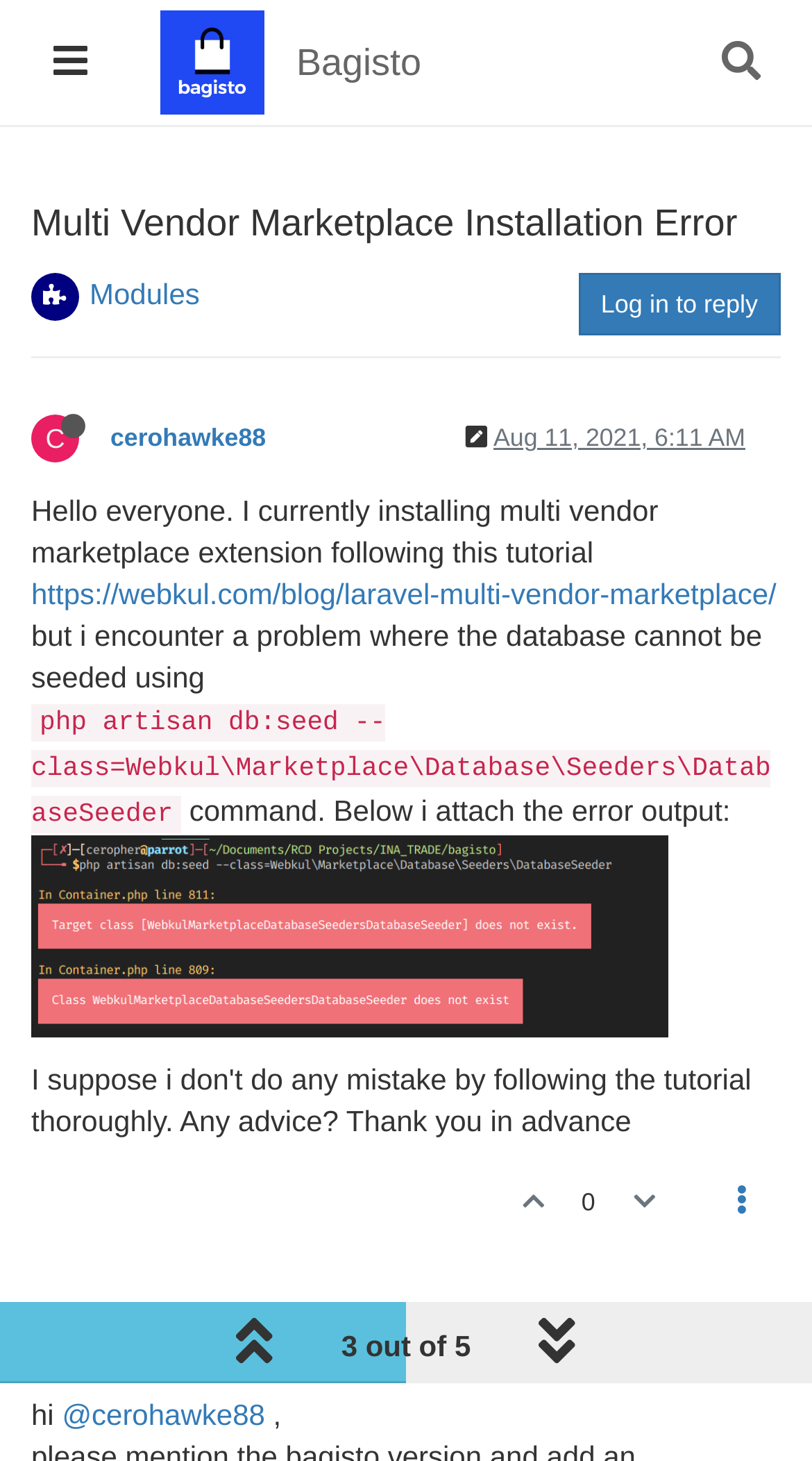Respond with a single word or phrase:
What is the topic of the discussion?

Multi Vendor Marketplace Installation Error